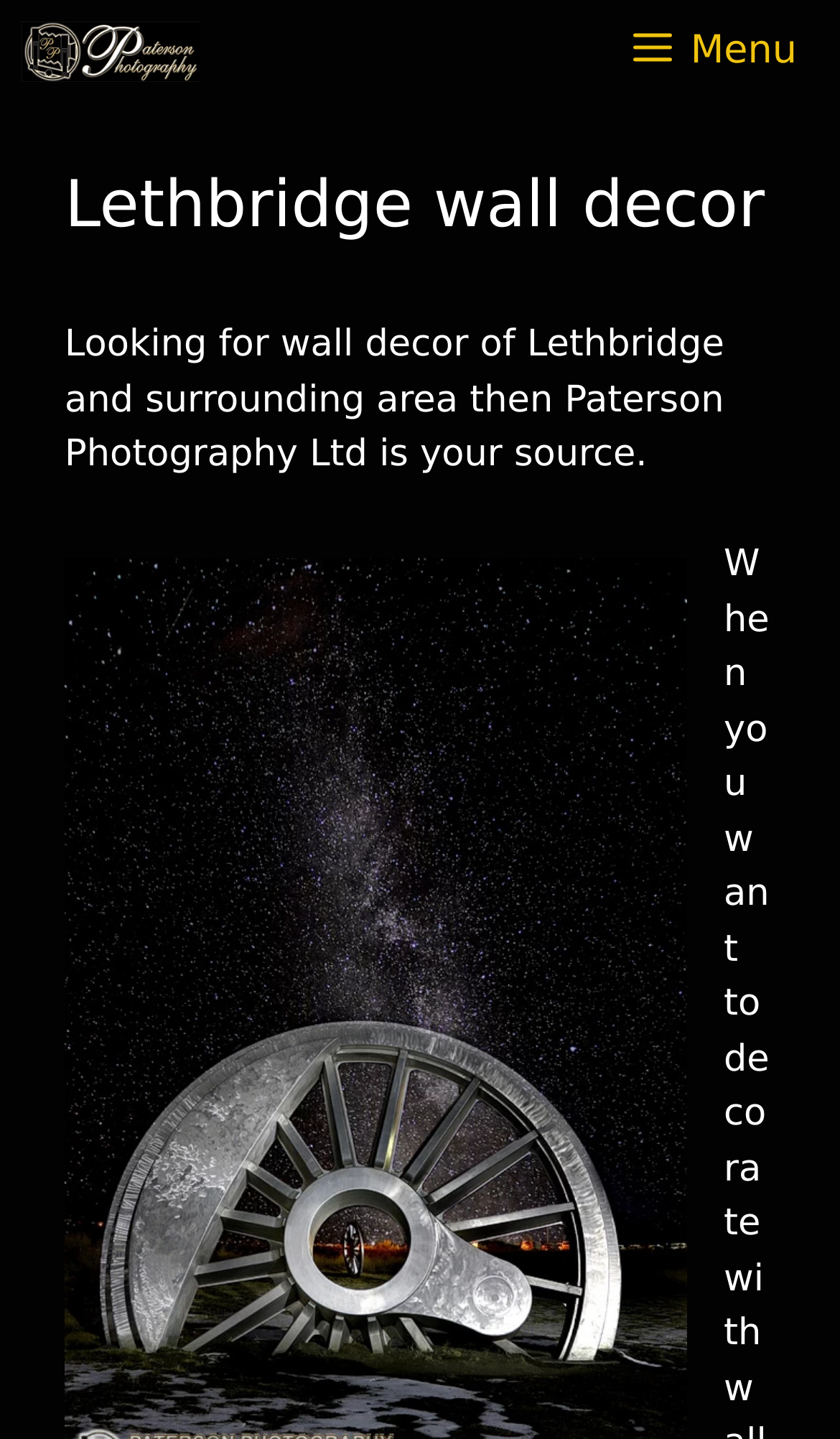Refer to the image and provide an in-depth answer to the question:
What is the primary navigation element?

The primary navigation element is labeled as 'Primary' and contains a link to 'Paterson Photography Fine Art' and a button to expand the menu.